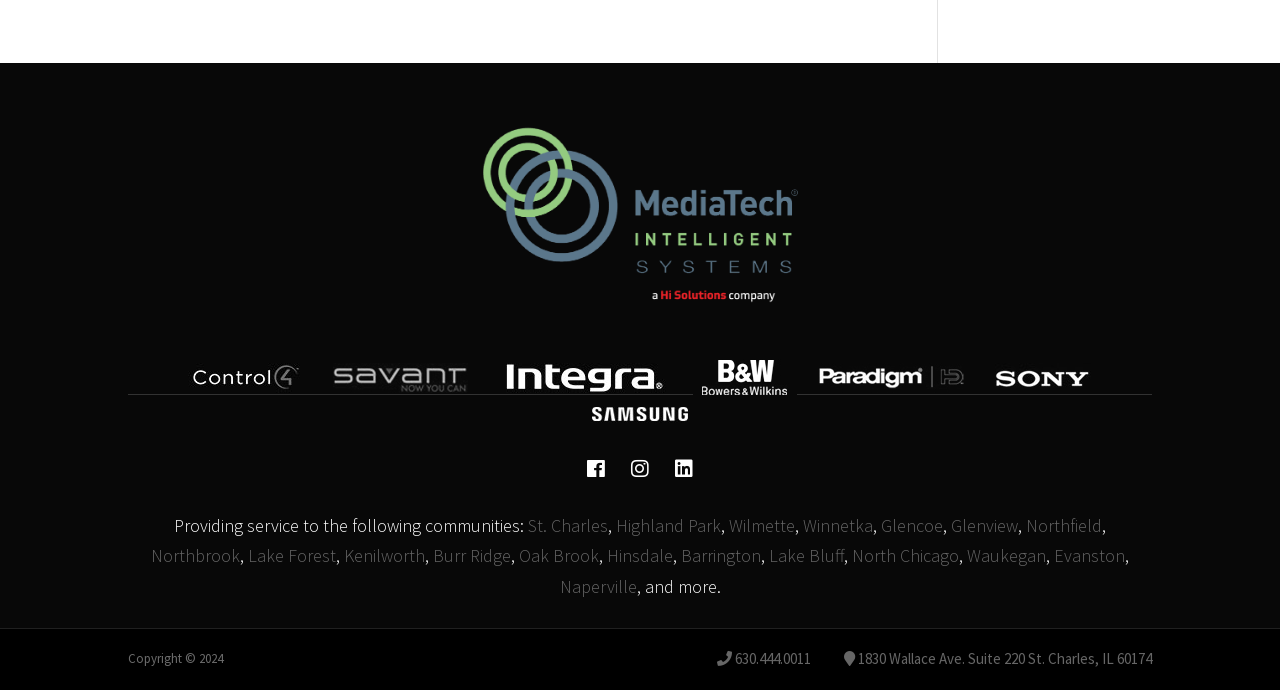Could you highlight the region that needs to be clicked to execute the instruction: "Click the Facebook icon"?

[0.459, 0.661, 0.473, 0.698]